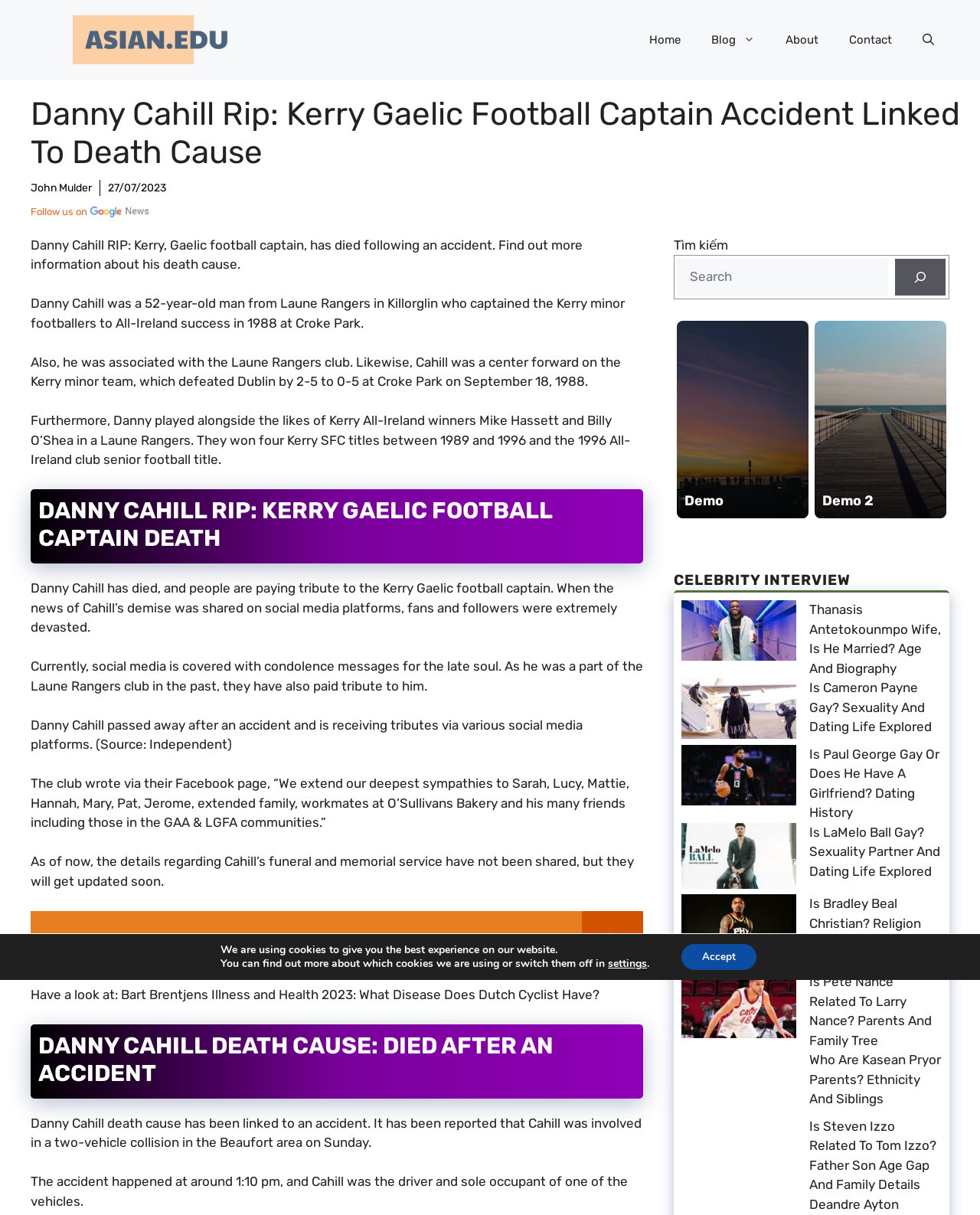Give a detailed account of the webpage's layout and content.

This webpage is dedicated to the late Danny Cahill, a 52-year-old Gaelic football captain from Kerry. The page has a banner at the top with the site's name, "ASIAN EDU", accompanied by a navigation menu with links to "Home", "Blog", "About", and "Contact". Below the banner, there is a heading that reads "Danny Cahill Rip: Kerry Gaelic Football Captain Accident Linked To Death Cause".

The main content of the page is divided into several sections. The first section provides a brief overview of Danny Cahill's life, including his achievements as a Gaelic football captain and his association with the Laune Rangers club. This section is followed by a series of paragraphs that pay tribute to Cahill, with fans and followers expressing their condolences on social media.

The next section is dedicated to the circumstances surrounding Cahill's death, which was caused by an accident. The page provides details about the accident, including the location and time it occurred. This section is followed by a series of links to other articles, including one about Sara Tomko's ethnicity and another about Bart Brentjens' illness.

The page also features a search bar and a section titled "CELEBRITY INTERVIEW" that lists several links to articles about celebrities, including Thanasis Antetokounmpo, Cameron Payne, Paul George, LaMelo Ball, Bradley Beal, and others. Each link is accompanied by an image.

At the bottom of the page, there is a GDPR cookie banner that informs users about the use of cookies on the website and provides options to manage cookie settings.